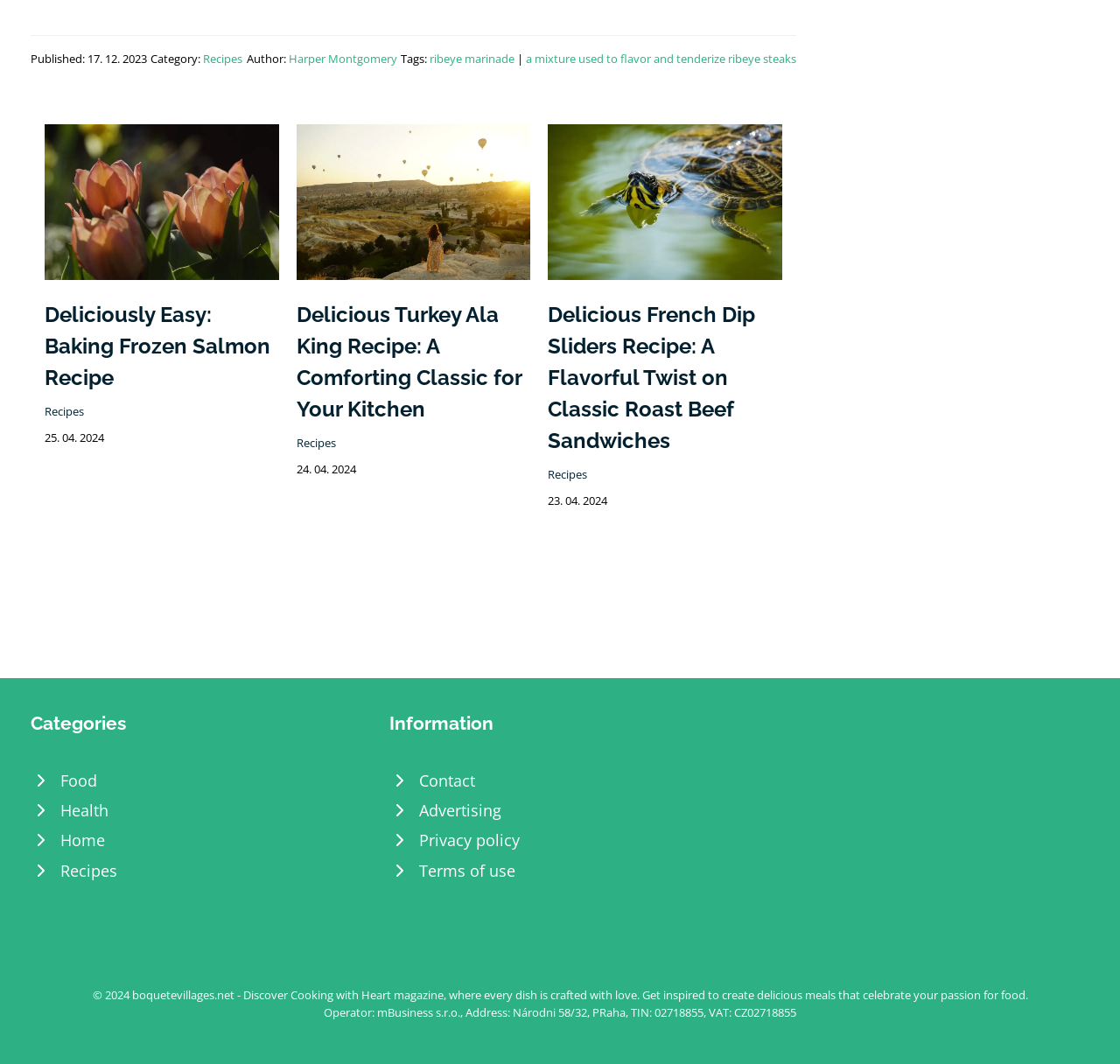Please identify the bounding box coordinates of the element's region that I should click in order to complete the following instruction: "Click on the 'Recipes' category". The bounding box coordinates consist of four float numbers between 0 and 1, i.e., [left, top, right, bottom].

[0.027, 0.72, 0.332, 0.748]